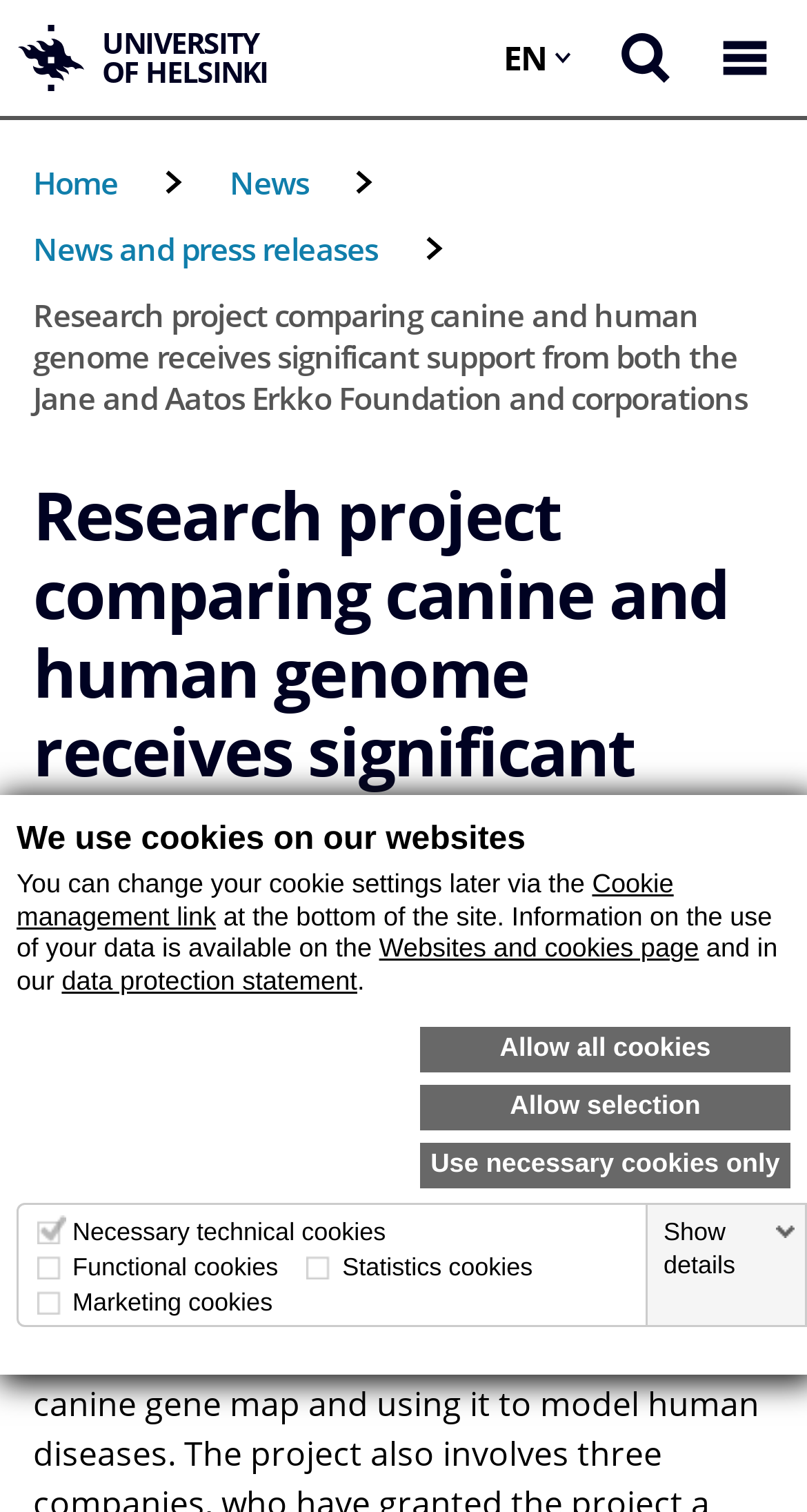Specify the bounding box coordinates of the area to click in order to follow the given instruction: "Click the 'UNIVERSITY OF HELSINKI' link."

[0.021, 0.016, 0.357, 0.06]